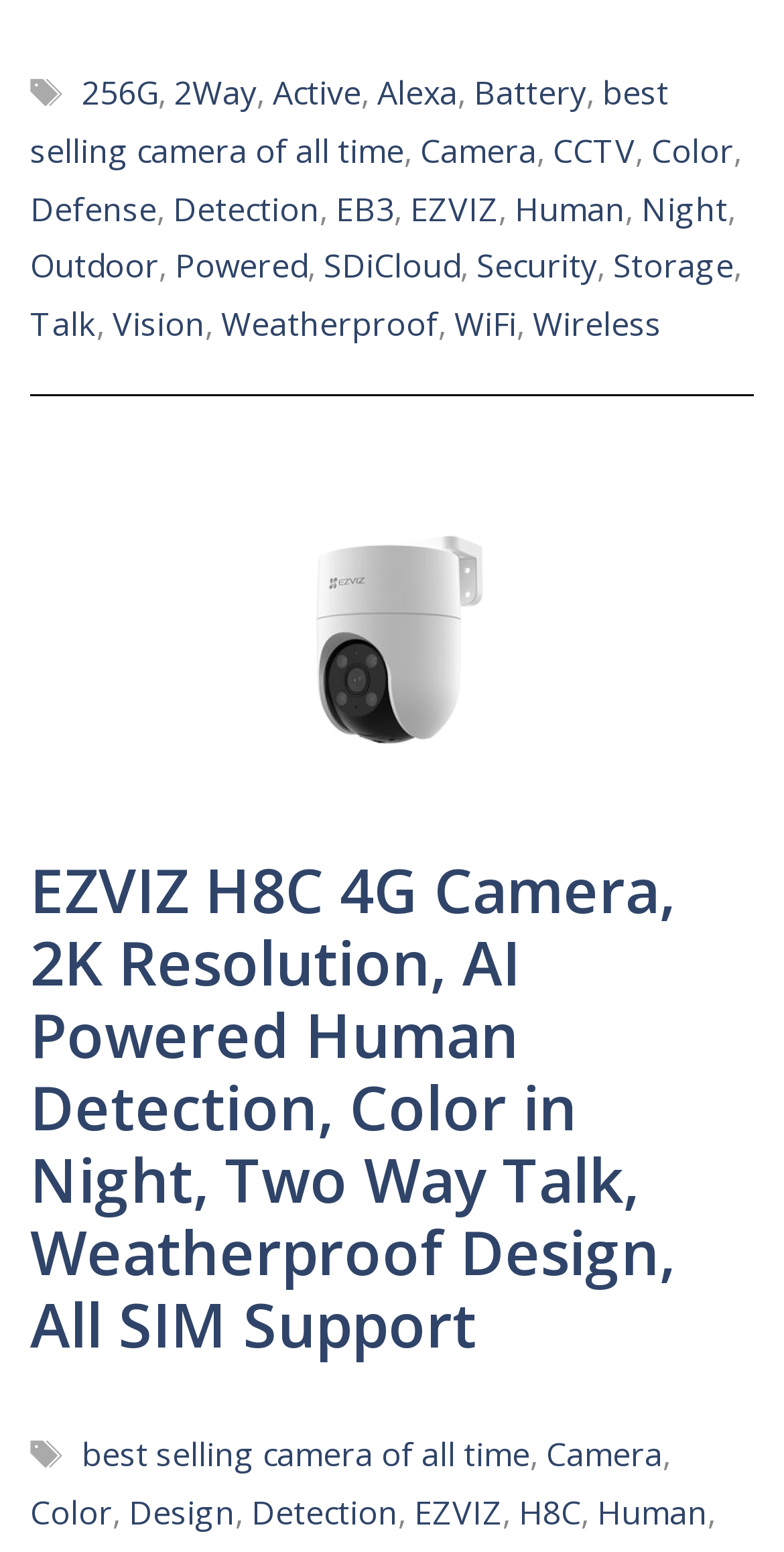Find the bounding box coordinates of the element to click in order to complete this instruction: "View the image of EZVIZ H8C 4G Camera". The bounding box coordinates must be four float numbers between 0 and 1, denoted as [left, top, right, bottom].

[0.244, 0.307, 0.756, 0.501]